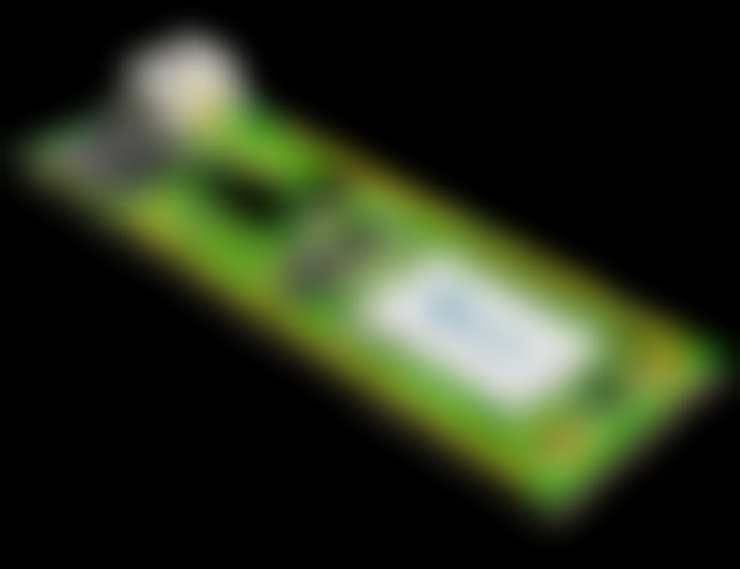Illustrate the image with a detailed caption.

The image showcases a development kit, prominently featuring a green circuit board. The board is designed for versatile applications and includes various components such as connectors, integrated circuits, and possibly sensors, indicative of a robust setup for project development. In this instance, the board is angled to highlight its design and features, emphasizing its suitability for creators and developers looking to enhance their projects. The context suggests that this kit is part of a broader offering, encouraging users to engage with the product and take advantage of available support resources as they embark on their development journeys.